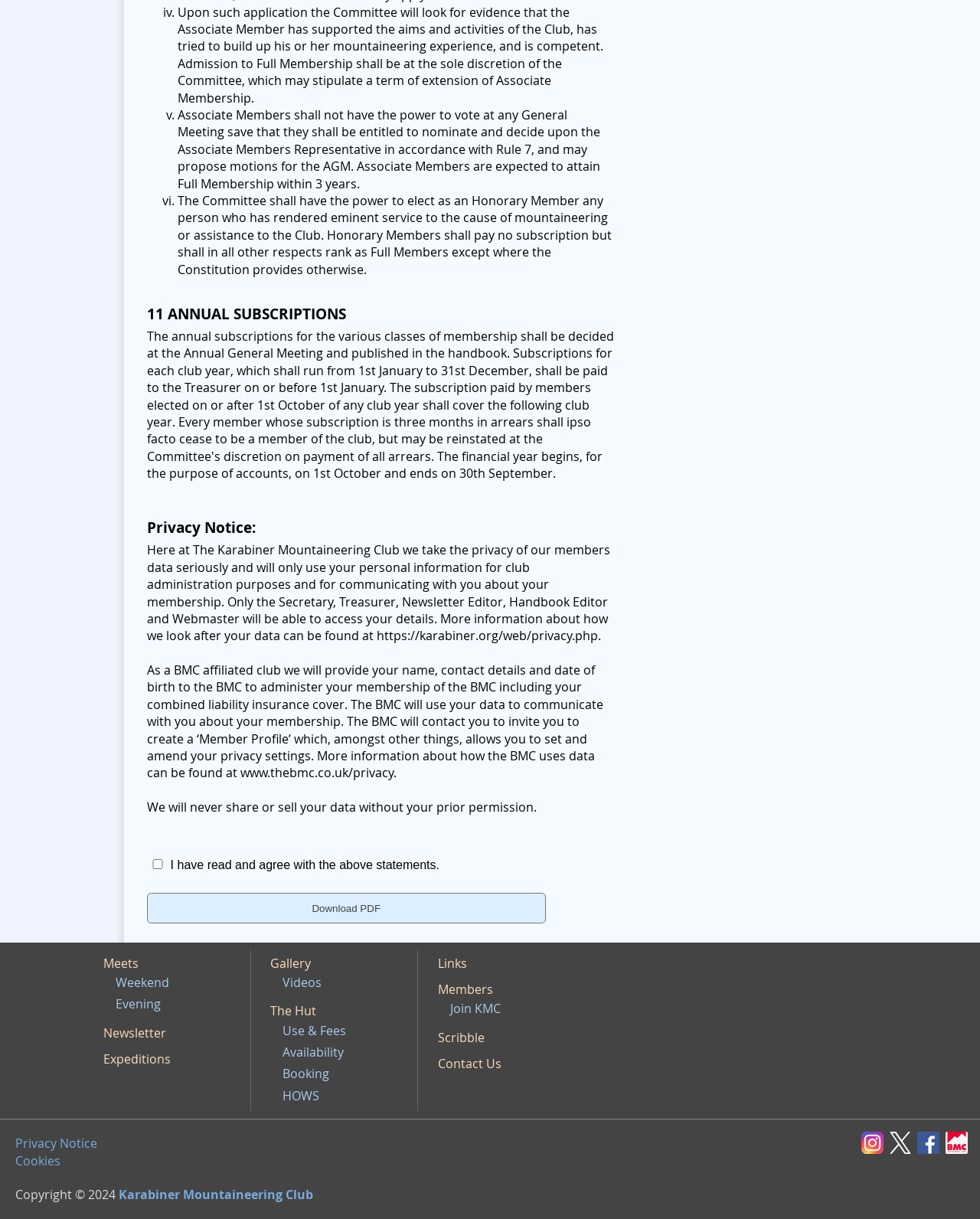What is the role of Associate Members?
Identify the answer in the screenshot and reply with a single word or phrase.

To attain Full Membership